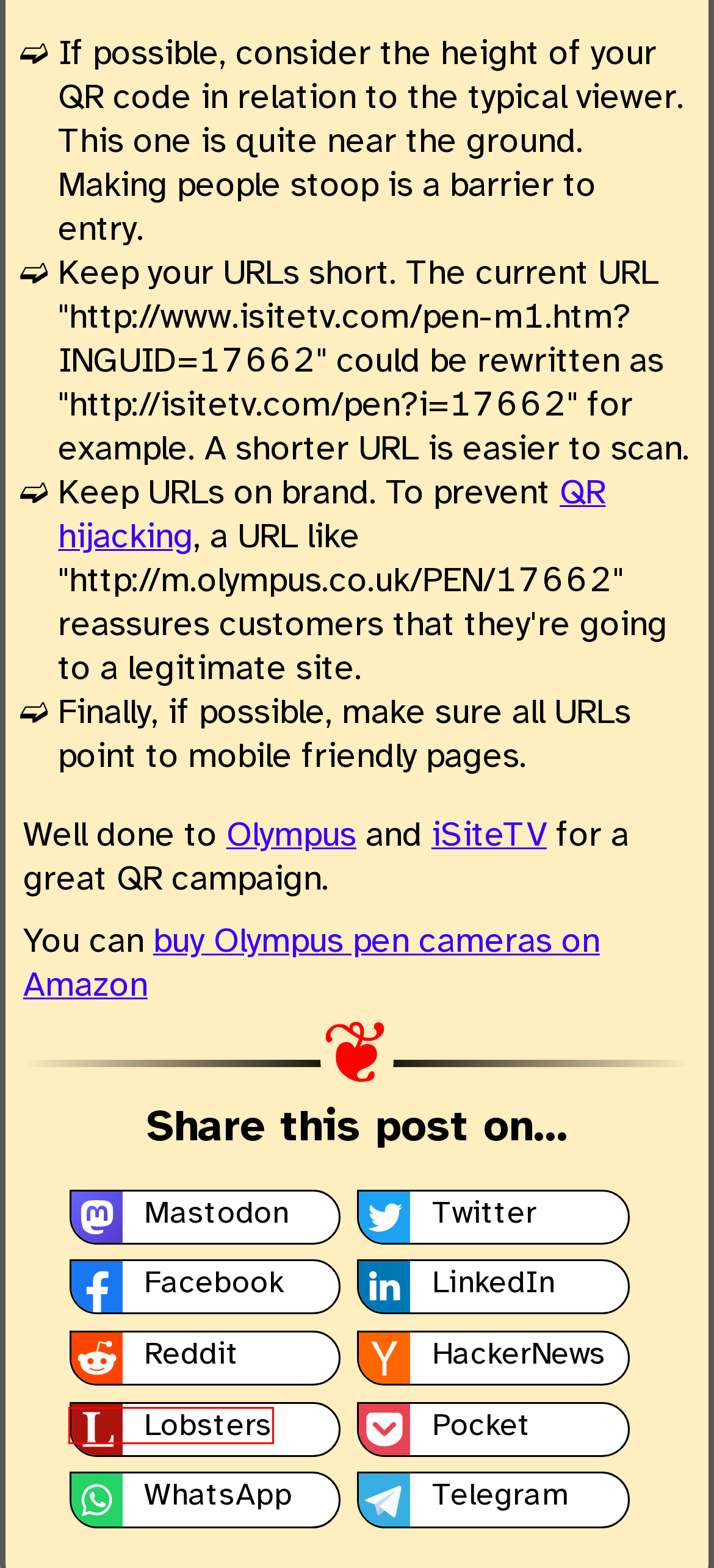You have received a screenshot of a webpage with a red bounding box indicating a UI element. Please determine the most fitting webpage description that matches the new webpage after clicking on the indicated element. The choices are:
A. Login | Lobsters
B. 2D Tags in the Metro – Terence Eden’s Blog
C. Pocket: Log In
D. ISSN 2753-1570 (Online)  | Terence Eden's blog | The ISSN Portal
E. Debenhams Don't Get QR Codes – Terence Eden’s Blog
F. Tootpick
G. QR Codes - Essence & Purpose
H. Welcome to Olympus - Olympus UK & Ireland

A